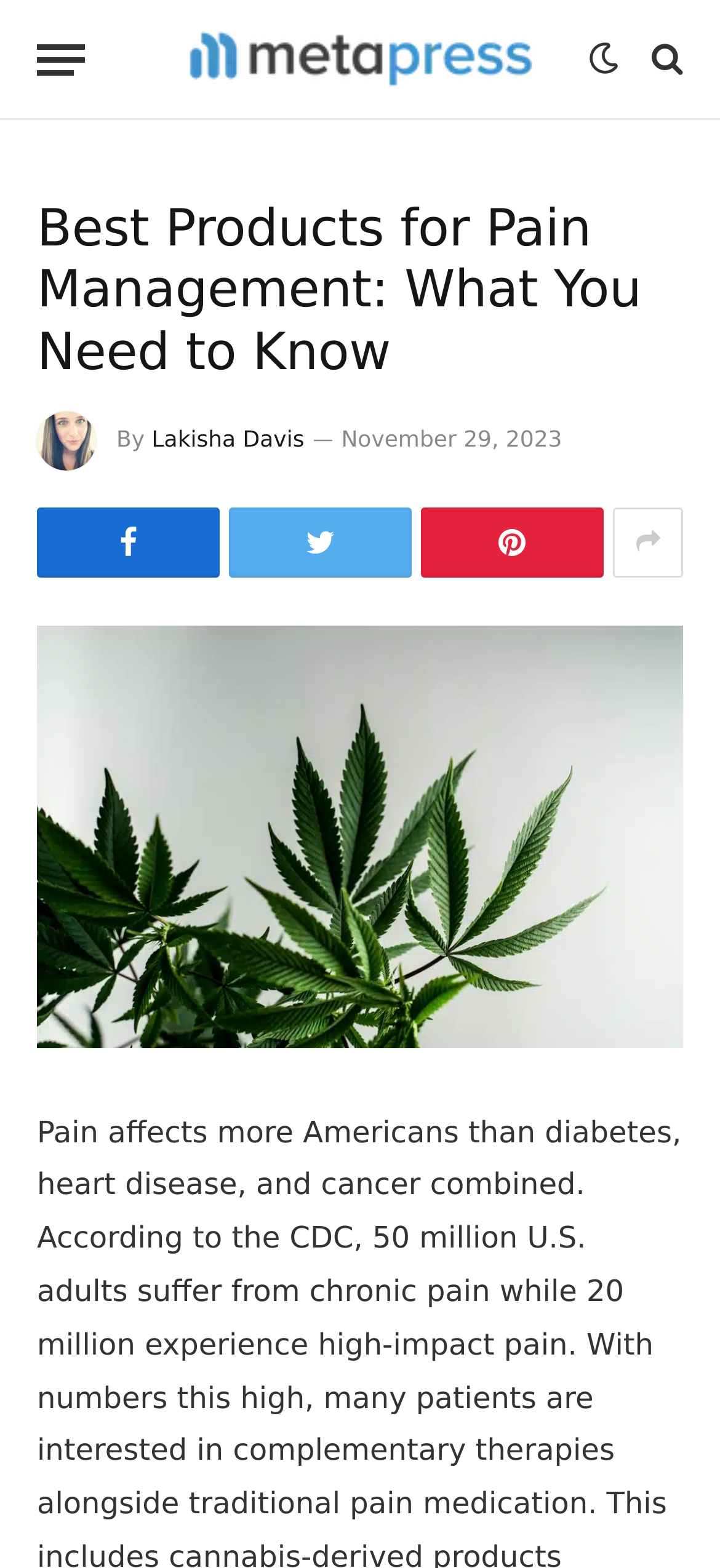What is the topic of the image below the main heading?
Using the image as a reference, give a one-word or short phrase answer.

Pain Management